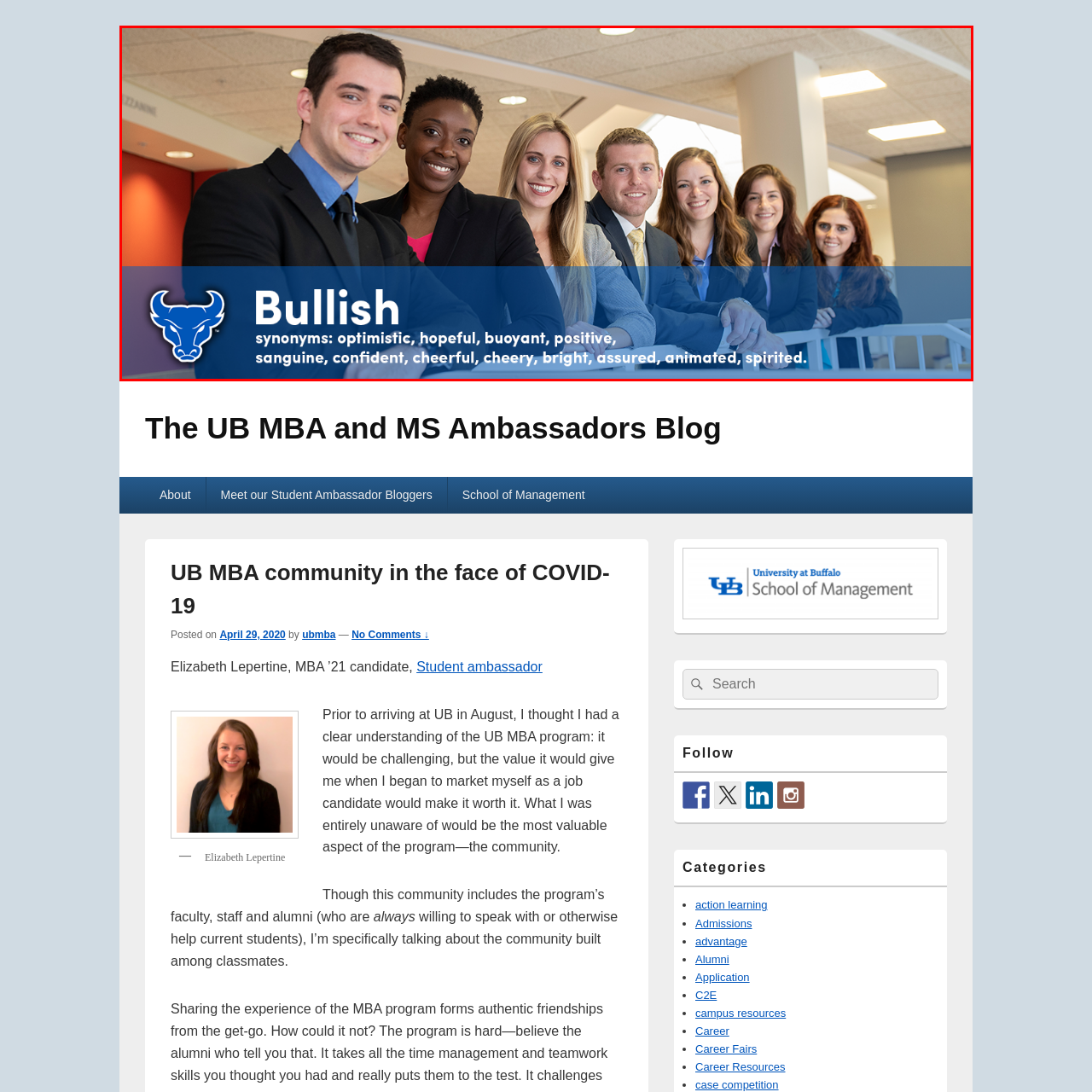Articulate a detailed description of the image enclosed by the red outline.

The image features a group of seven smiling individuals standing together in a professional setting, showcasing camaraderie and positivity. Each person is dressed in business attire, reflecting a professional atmosphere, likely within an educational or corporate environment. The backdrop includes modern architecture with soft, diffused lighting, contributing to an inviting ambiance. 

Prominently displayed in the lower left corner is the word "Bullish," accompanied by a blue University at Buffalo logo. Below it, a list of synonyms for "Bullish" includes terms such as optimistic, hopeful, and confident, reinforcing the themes of positivity and enthusiasm embodied by the group. This visual evokes a sense of teamwork and ambition, potentially representing a student organization or a collaborative project within the UB MBA program, particularly during challenging times like the COVID-19 pandemic.